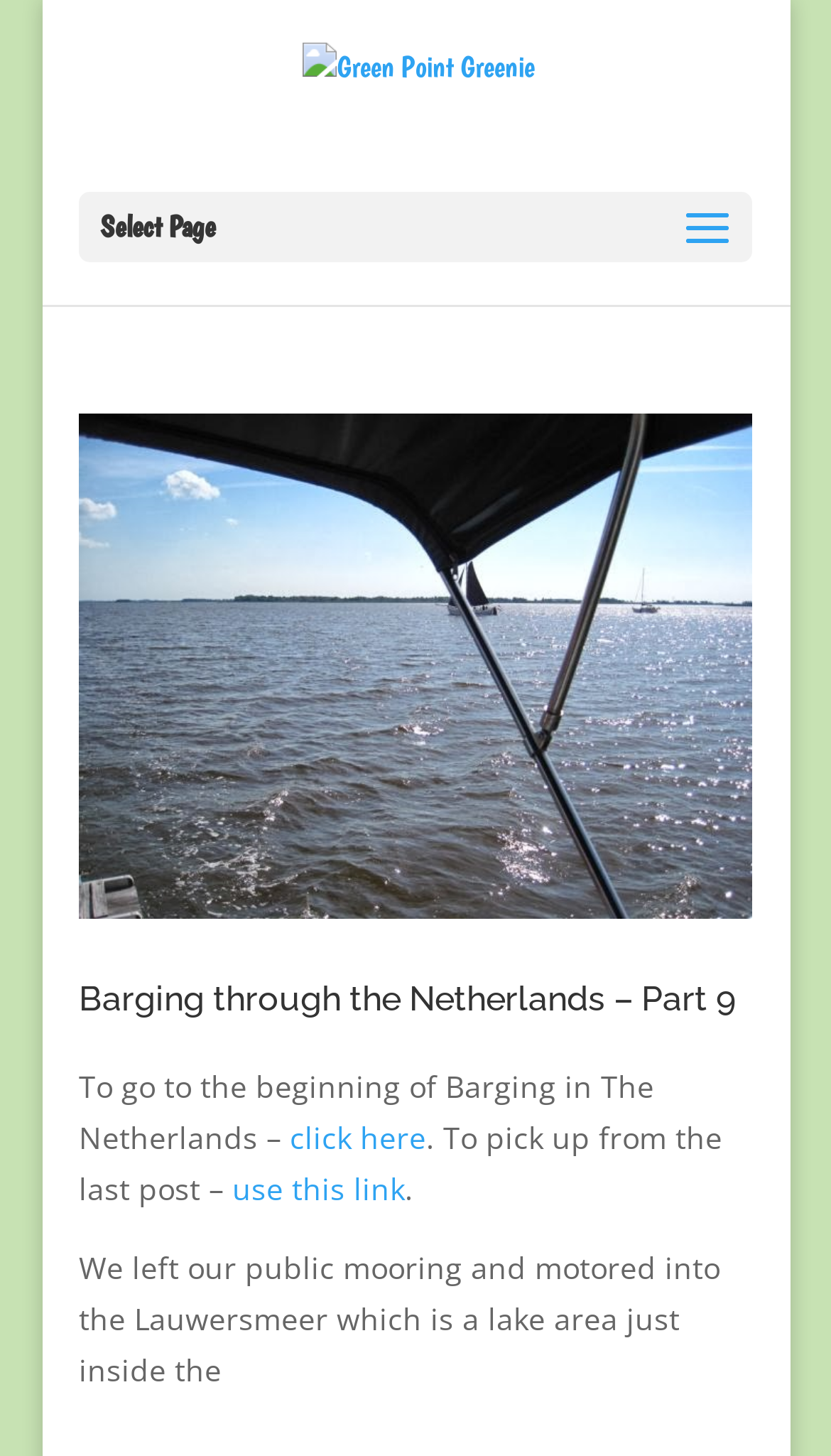Refer to the element description use this link and identify the corresponding bounding box in the screenshot. Format the coordinates as (top-left x, top-left y, bottom-right x, bottom-right y) with values in the range of 0 to 1.

[0.28, 0.802, 0.487, 0.829]